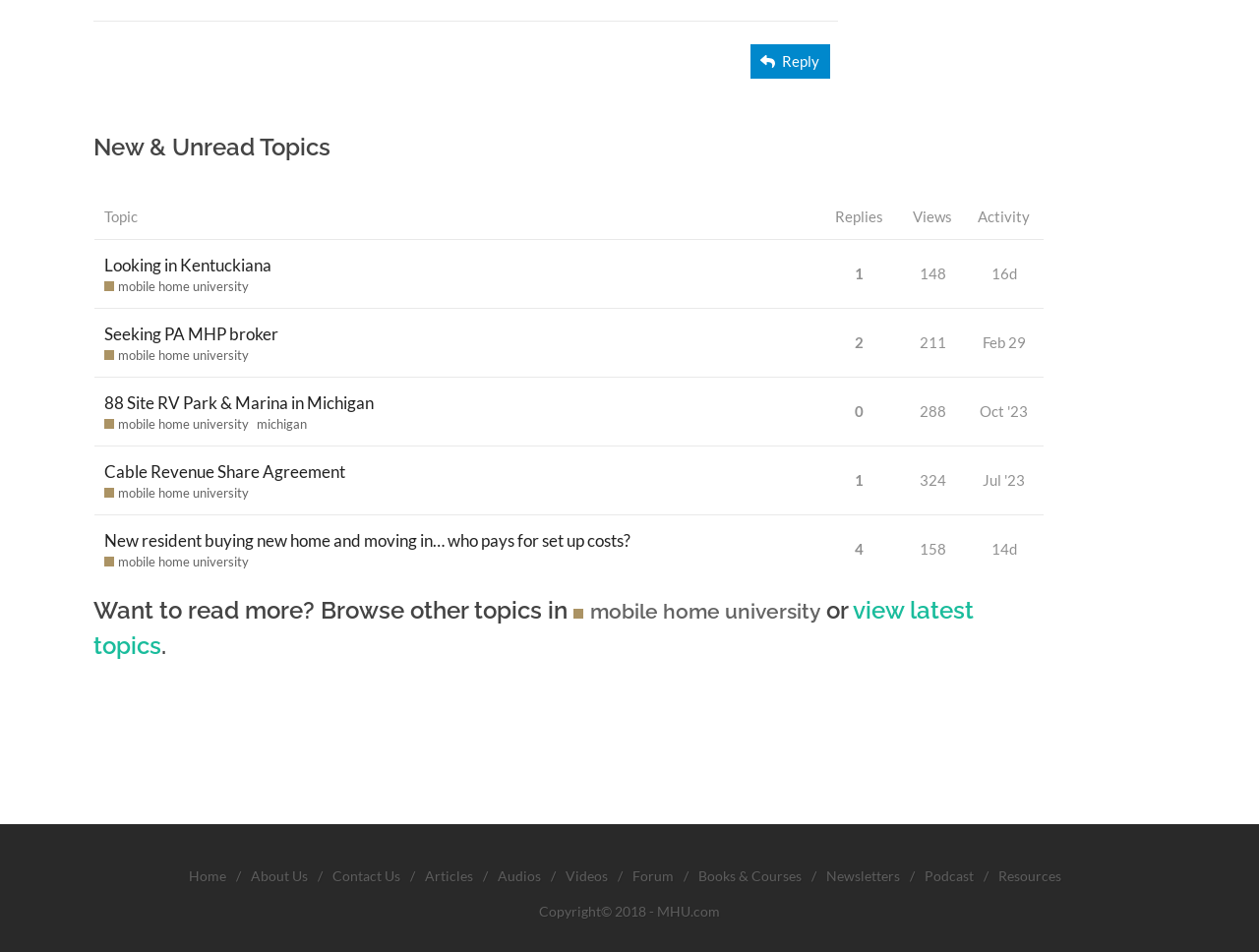What is the topic of the first row in the table?
Please utilize the information in the image to give a detailed response to the question.

The first row in the table contains information about a topic, and the topic title is 'Looking in Kentuckiana'. This can be determined by examining the text in the first column of the table.